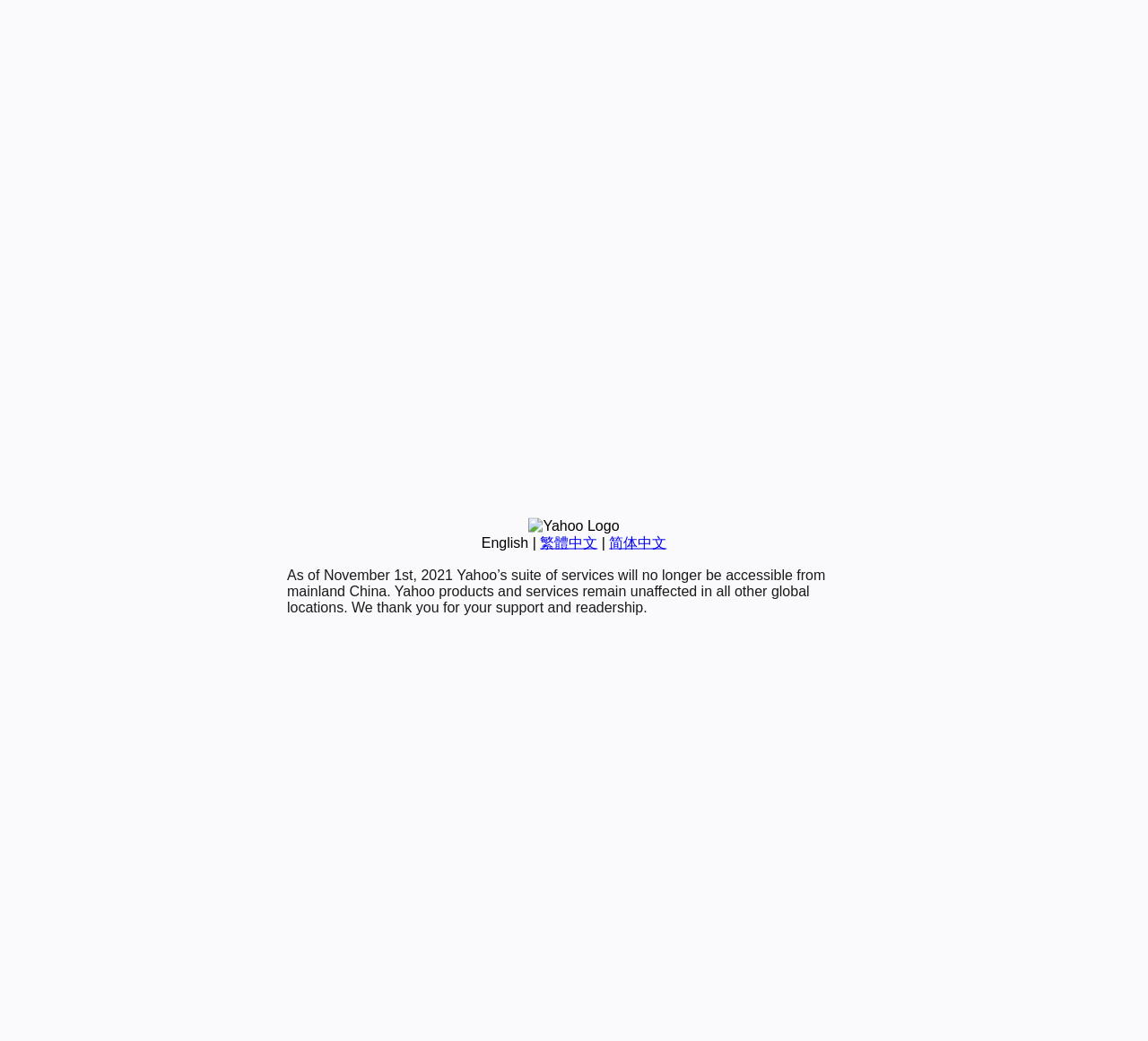Using the given description, provide the bounding box coordinates formatted as (top-left x, top-left y, bottom-right x, bottom-right y), with all values being floating point numbers between 0 and 1. Description: English

[0.419, 0.514, 0.46, 0.528]